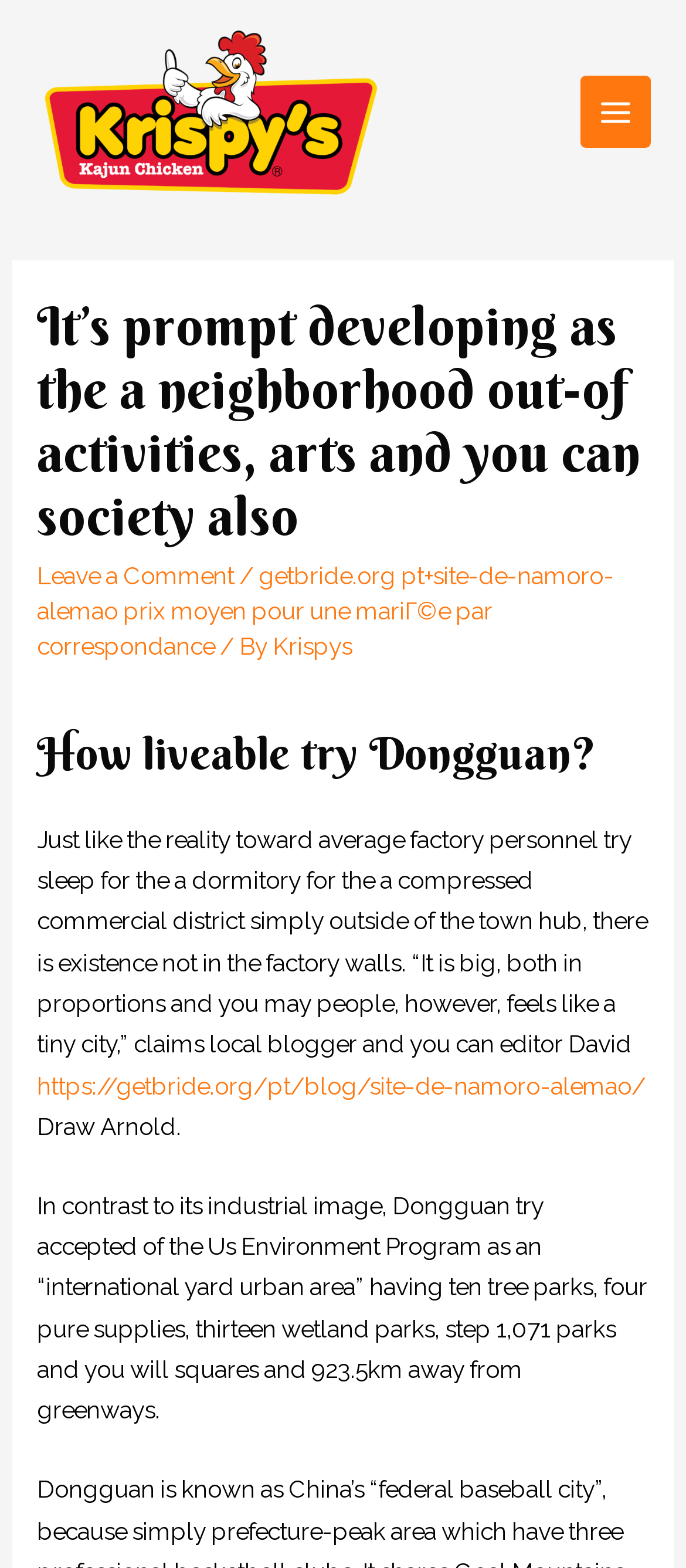What is the name of the website mentioned in the article?
Refer to the image and provide a one-word or short phrase answer.

getbride.org